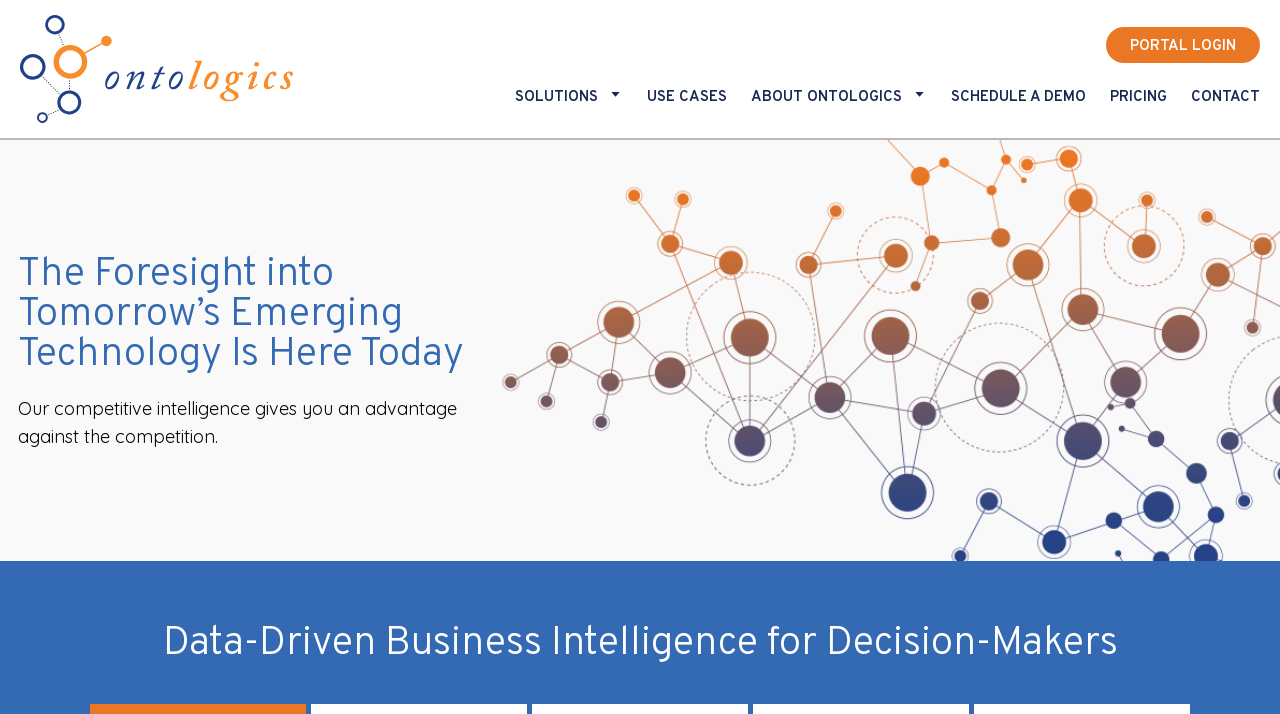Extract the primary headline from the webpage and present its text.

The Foresight into Tomorrow’s Emerging Technology Is Here Today